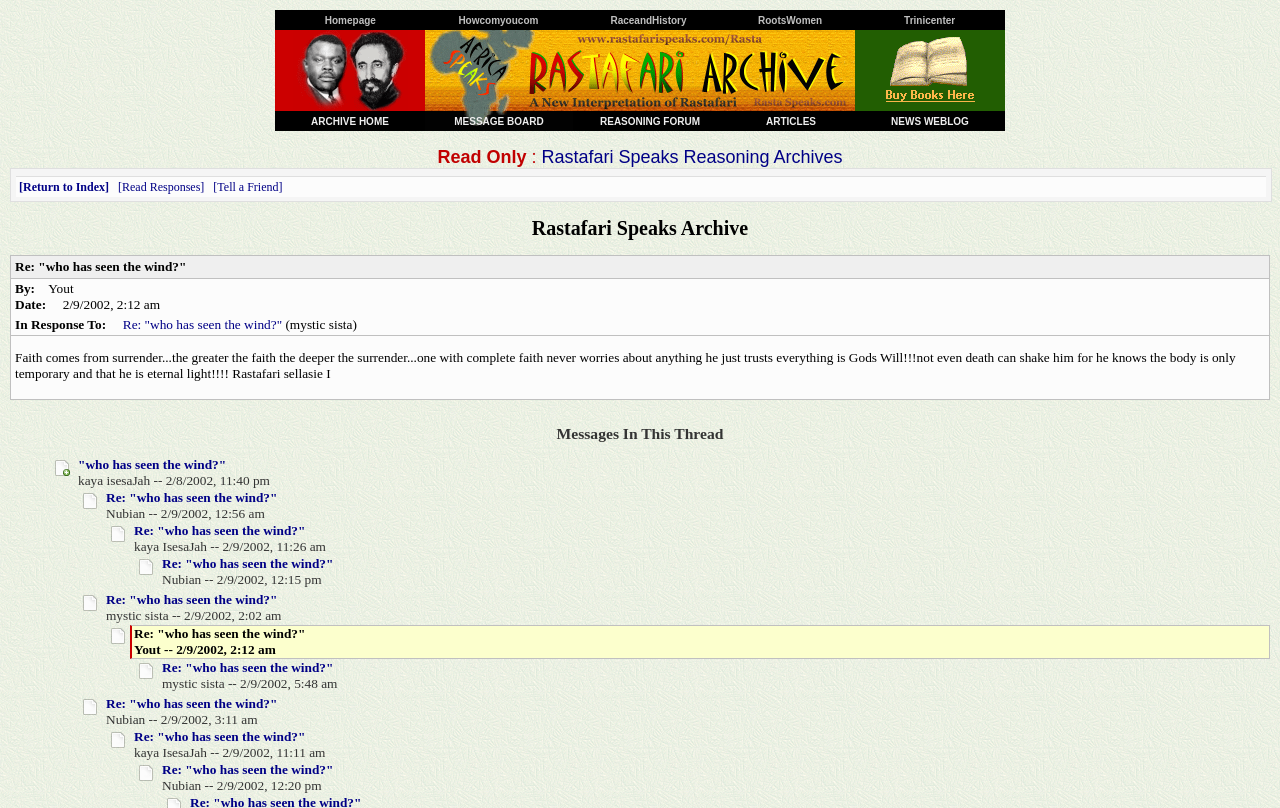What is the name of the website? Using the information from the screenshot, answer with a single word or phrase.

Rastafari Speaks